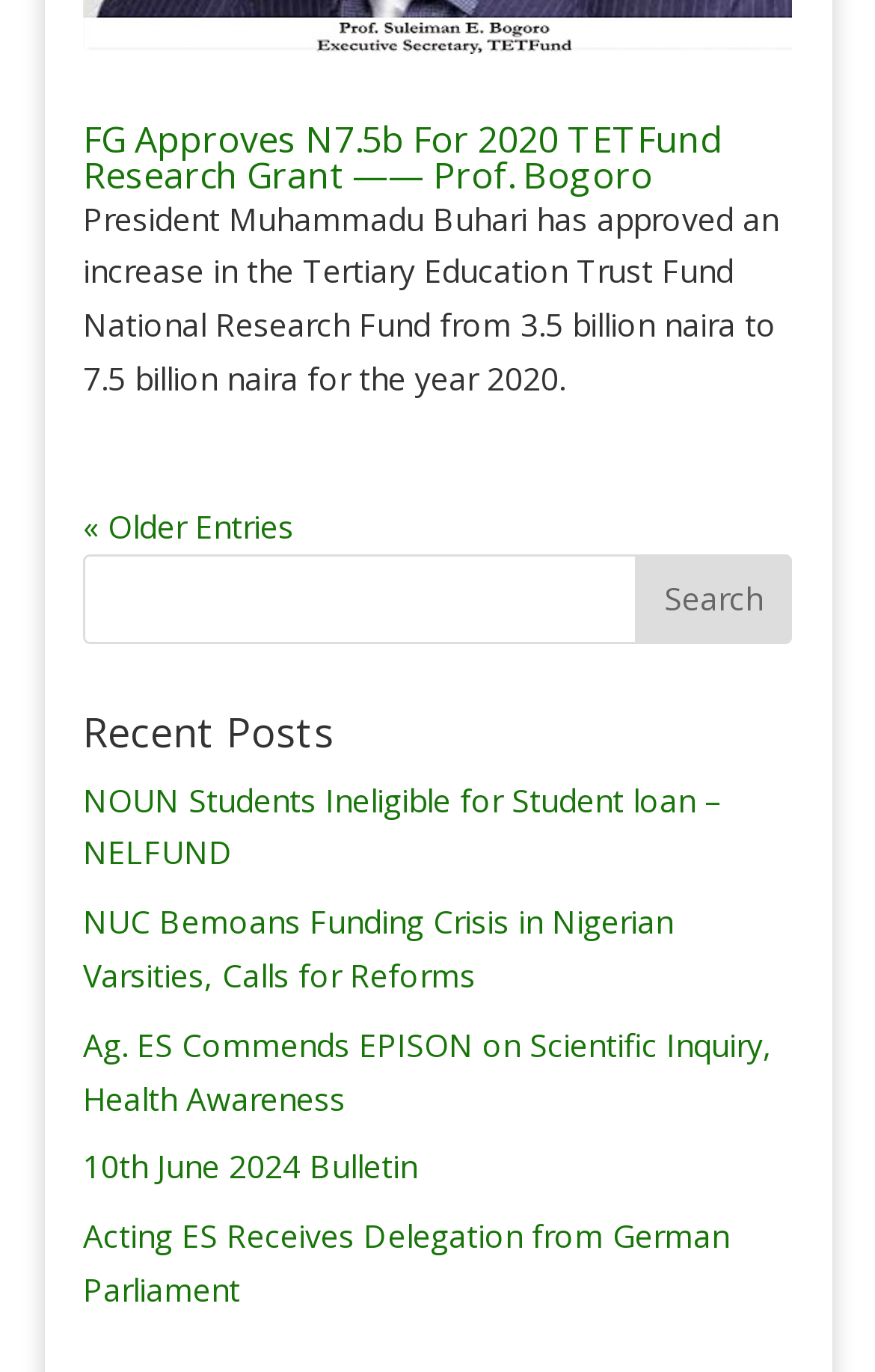How many recent posts are listed?
Please use the image to provide an in-depth answer to the question.

This answer can be obtained by counting the number of links listed under the 'Recent Posts' heading, which are 5 in total.